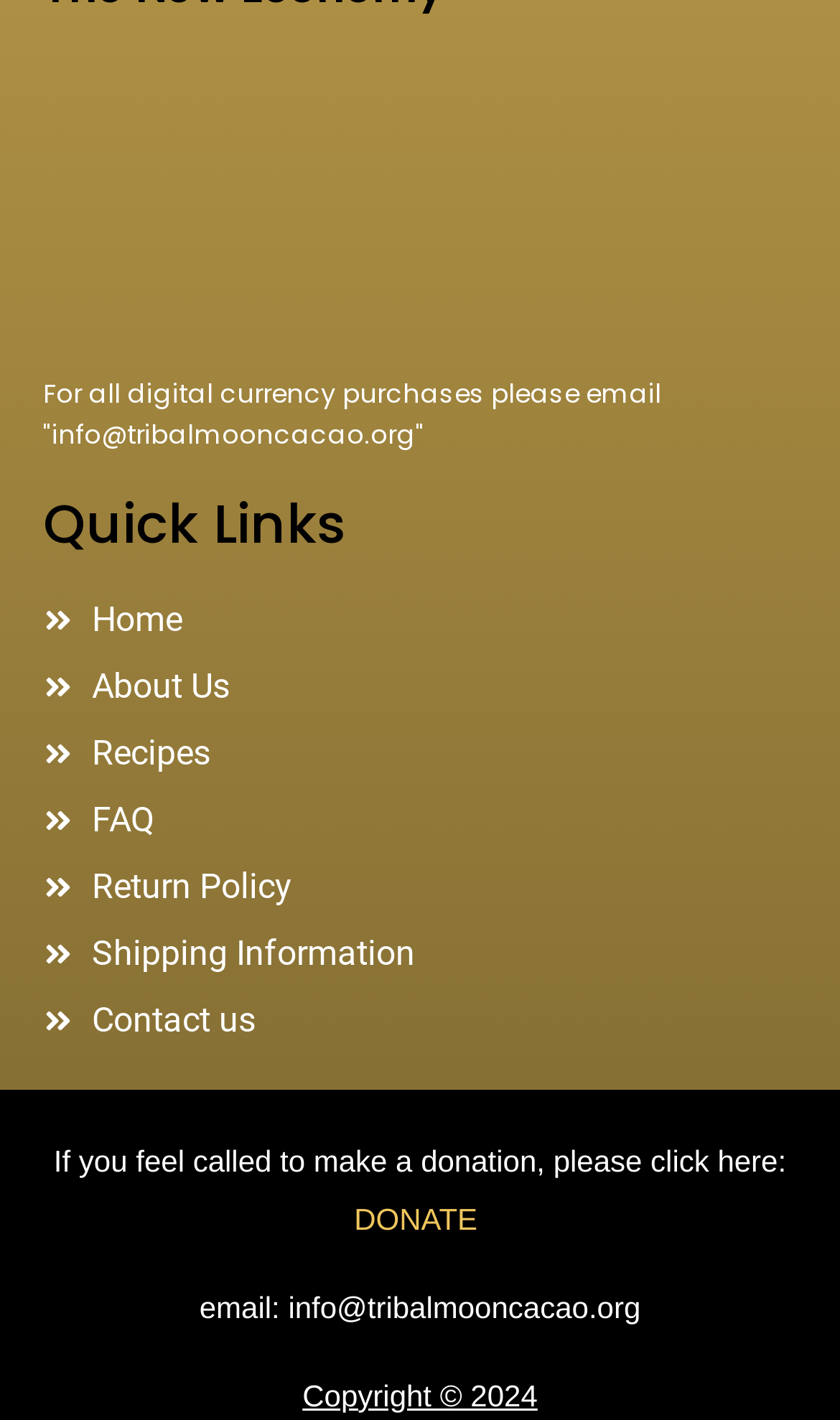Identify the bounding box for the UI element that is described as follows: "Return Policy".

[0.051, 0.607, 0.949, 0.644]